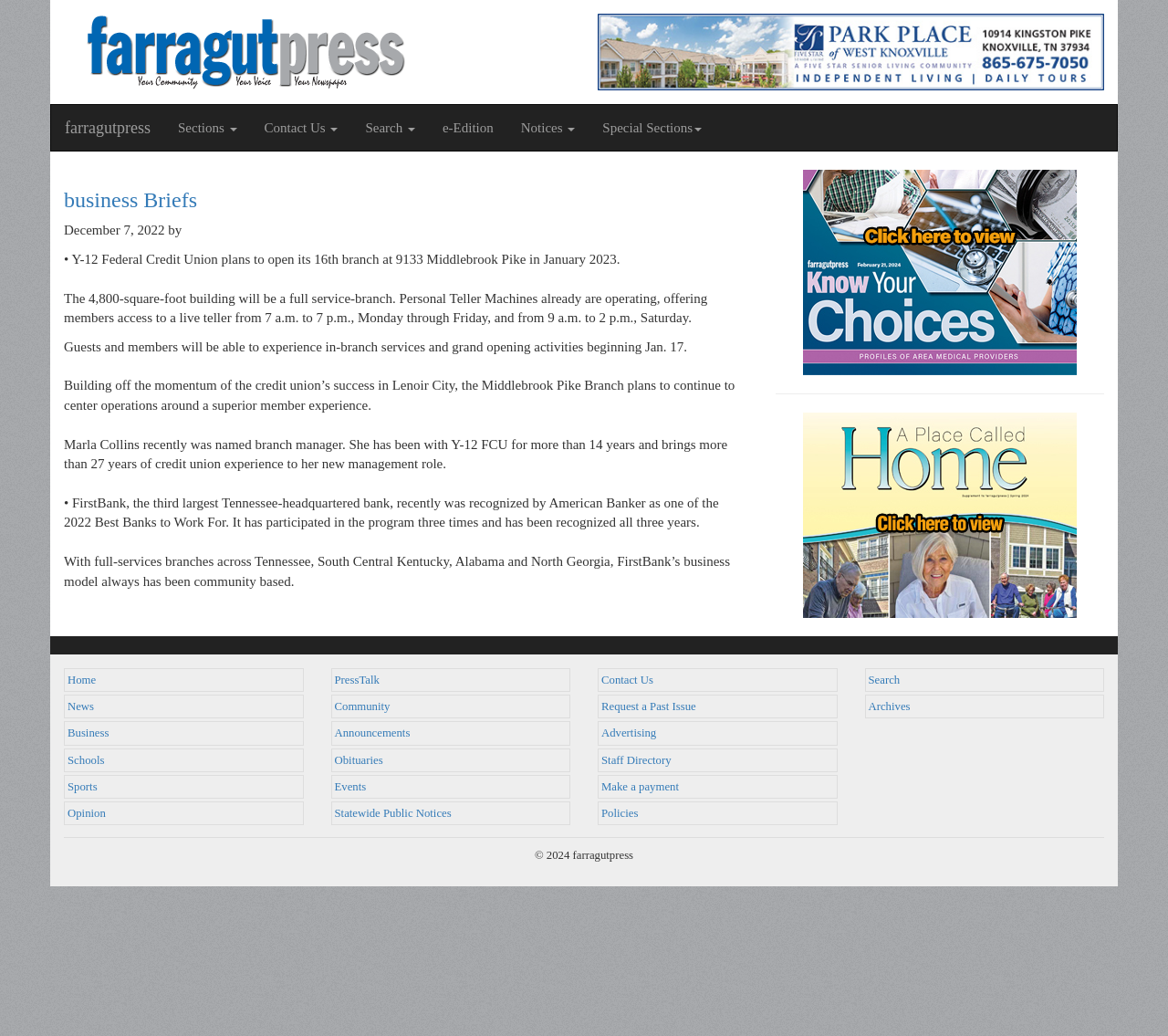Provide a thorough description of the webpage you see.

The webpage appears to be a news website, specifically the homepage of the Farragut Press. At the top, there is a prominent heading "farragutpress" with a link to the website's homepage. To the right of this heading, there are several buttons and links, including "Sections", "Contact Us", "Search", and others.

Below the top navigation bar, there is a main article section with a heading "business Briefs" and a date "December 7, 2022". The article contains several paragraphs of text, including news about Y-12 Federal Credit Union and FirstBank.

To the right of the main article section, there is a sidebar with several links, including "Home", "News", "Business", "Schools", and others. These links appear to be navigation links to different sections of the website.

At the bottom of the page, there is a footer section with several links, including "Contact Us", "Request a Past Issue", "Advertising", and others. There is also a copyright notice "© 2024 farragutpress" in the footer.

Overall, the webpage has a clean and organized layout, with a clear hierarchy of elements and easy-to-read text.